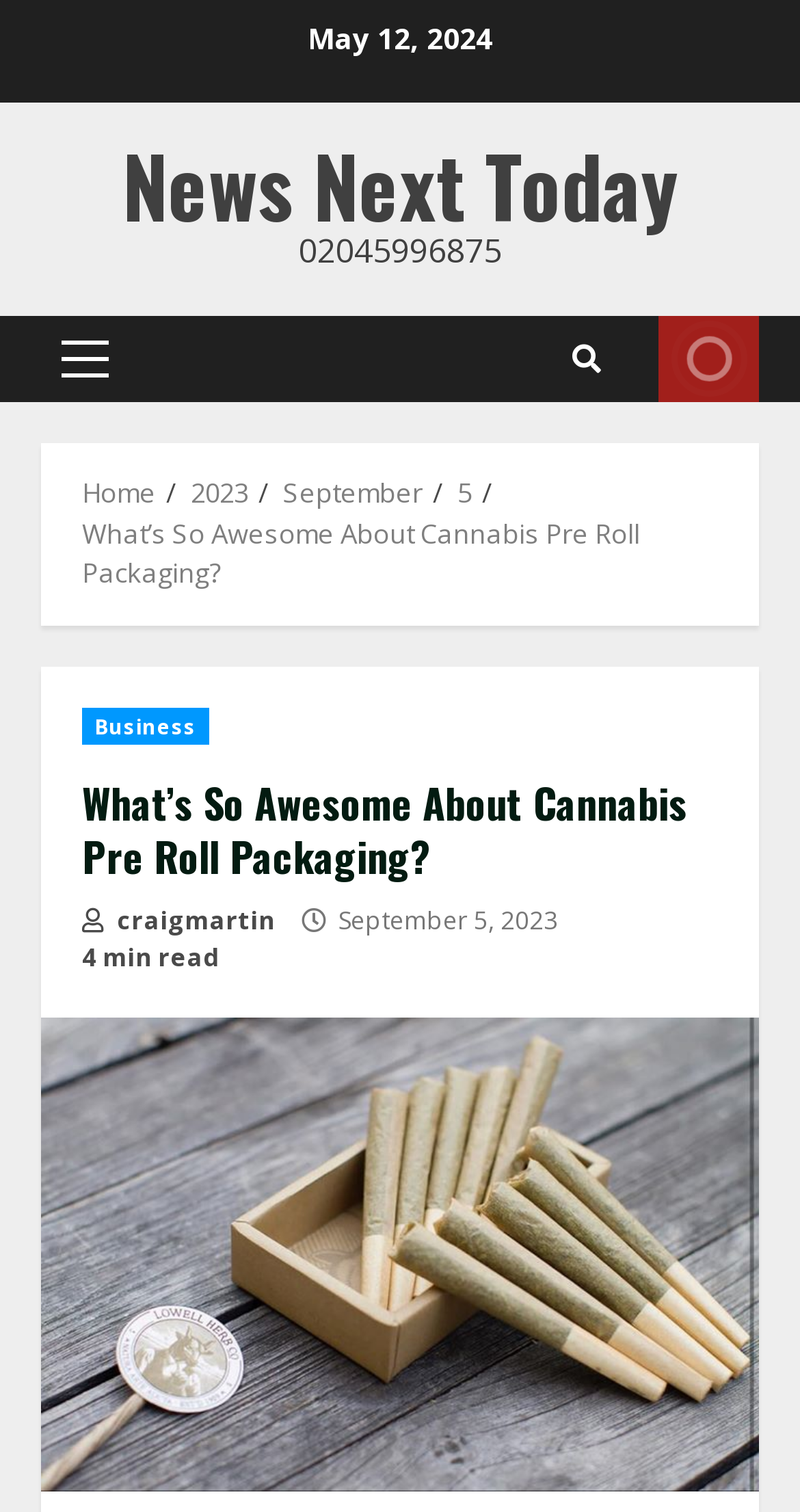What is the phone number on the webpage?
Based on the content of the image, thoroughly explain and answer the question.

I found the phone number by looking at the top-right section of the webpage, where it says '02045996875' in a static text element.